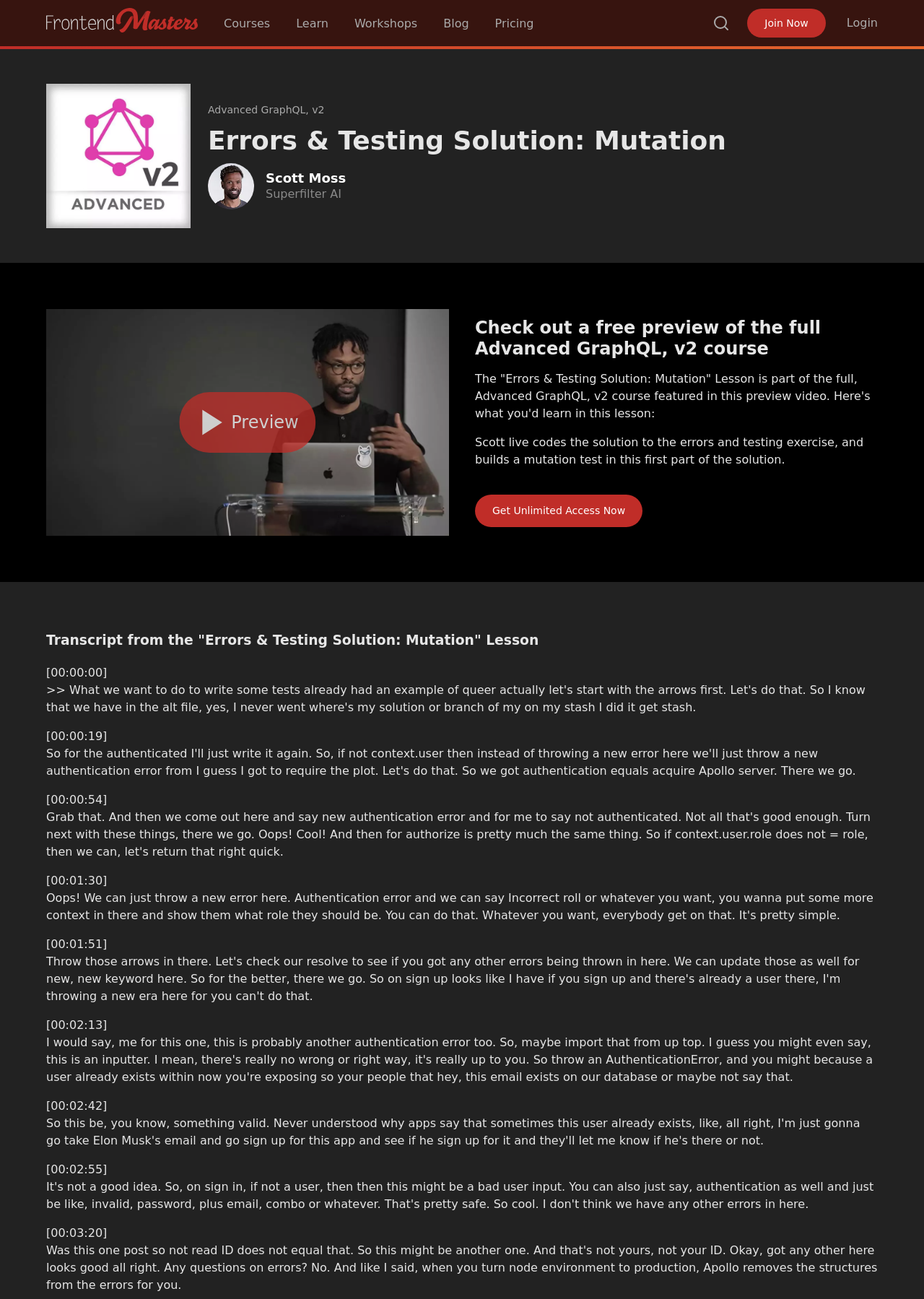Determine the main text heading of the webpage and provide its content.

Errors & Testing Solution: Mutation